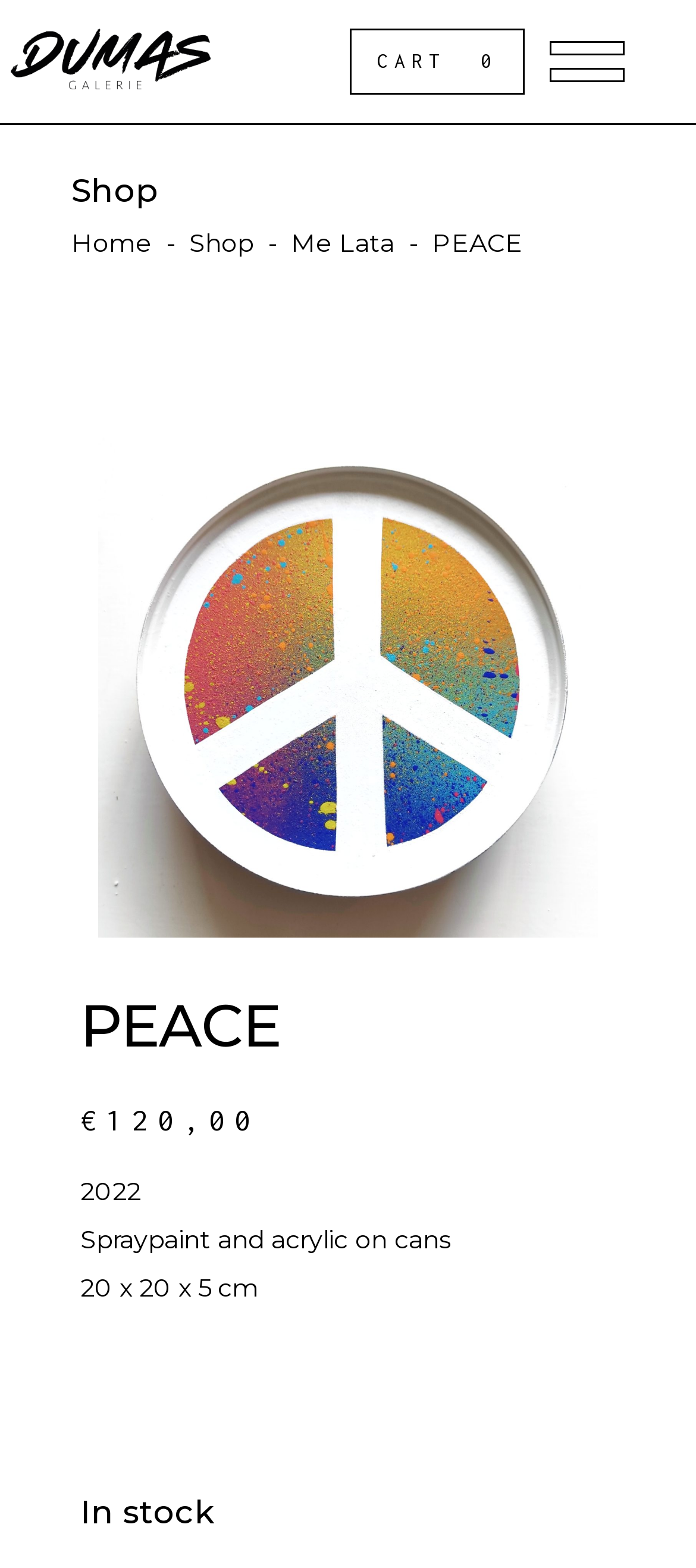What is the medium of the artwork?
Provide a detailed and well-explained answer to the question.

I found the medium of the artwork by looking at the static text elements on the webpage. Specifically, I found the text 'Spraypaint and acrylic on cans' which describes the materials used to create the artwork.